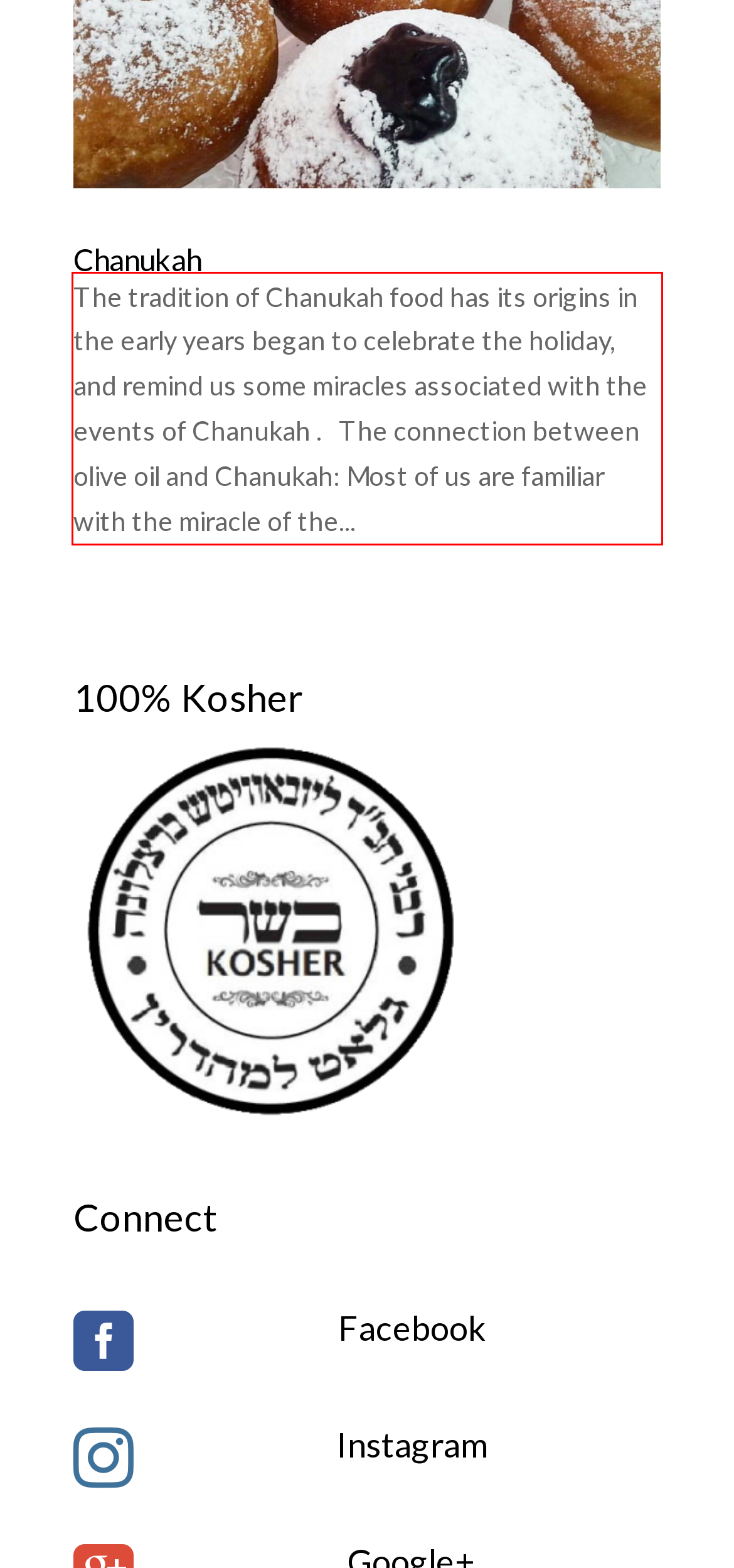View the screenshot of the webpage and identify the UI element surrounded by a red bounding box. Extract the text contained within this red bounding box.

The tradition of Chanukah food has its origins in the early years began to celebrate the holiday, and remind us some miracles associated with the events of Chanukah . The connection between olive oil and Chanukah: Most of us are familiar with the miracle of the...